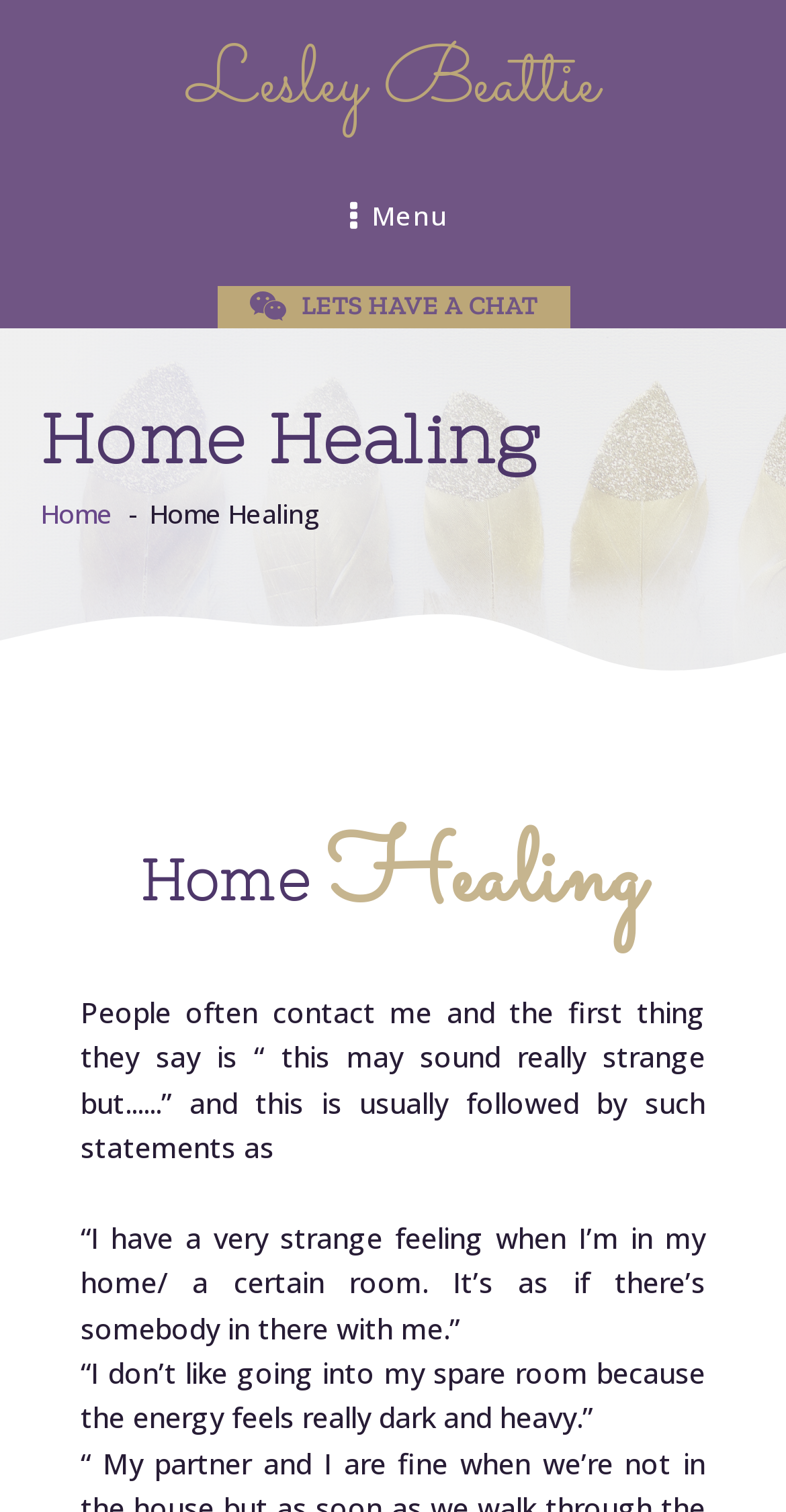Answer briefly with one word or phrase:
What is the topic of discussion on this webpage?

Strange feelings in homes